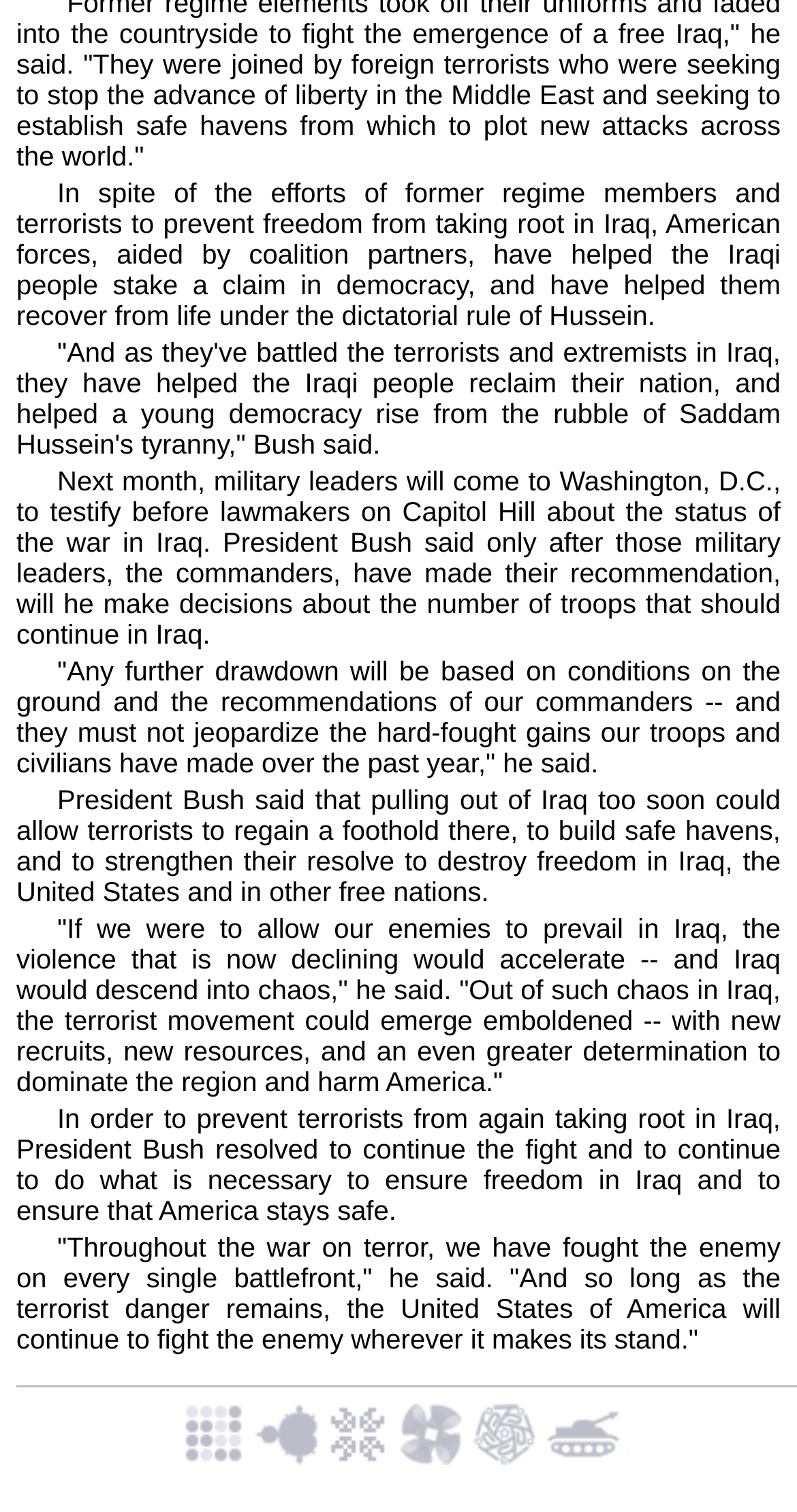Look at the image and answer the question in detail:
Who is the speaker in the article?

The speaker in the article is President Bush, as indicated by the quotes attributed to him throughout the text, such as 'And as they've battled the terrorists and extremists in Iraq, they have helped the Iraqi people reclaim their nation, and helped a young democracy rise from the rubble of Saddam Hussein's tyranny,' Bush said.